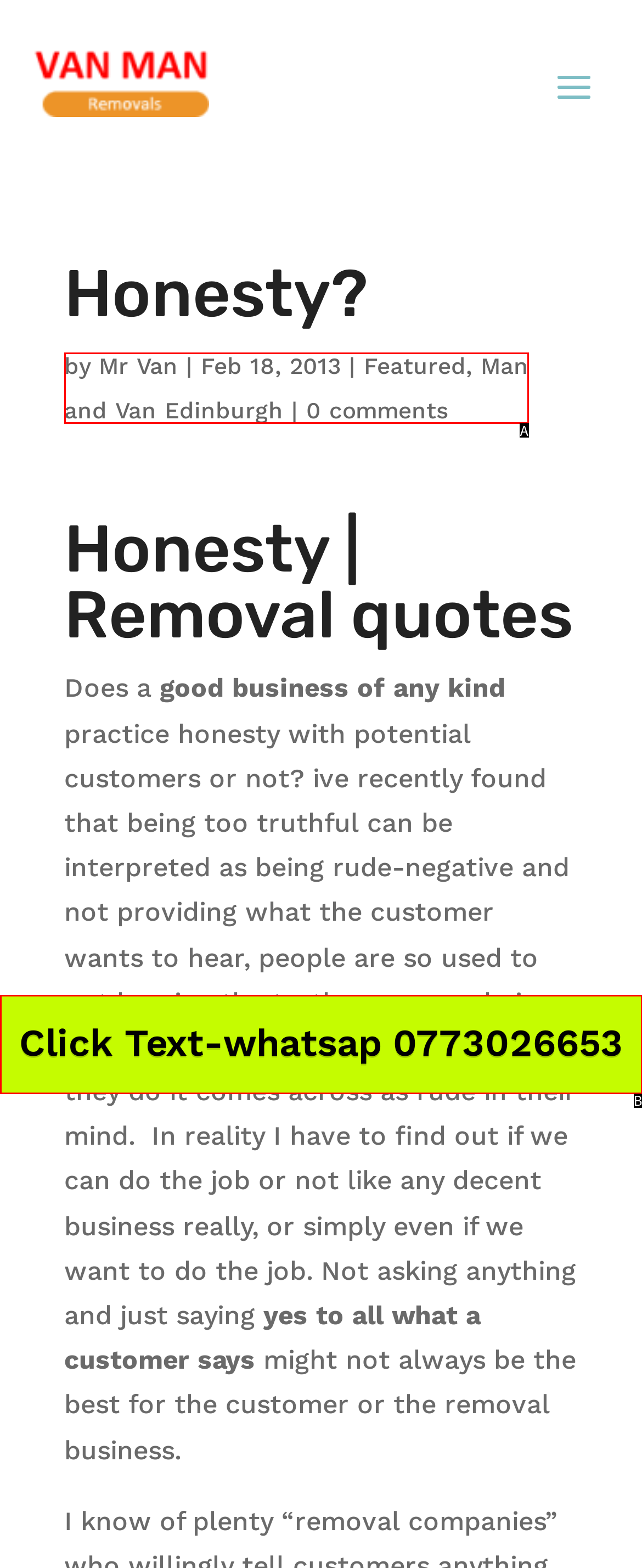Given the element description: Man and Van Edinburgh, choose the HTML element that aligns with it. Indicate your choice with the corresponding letter.

A